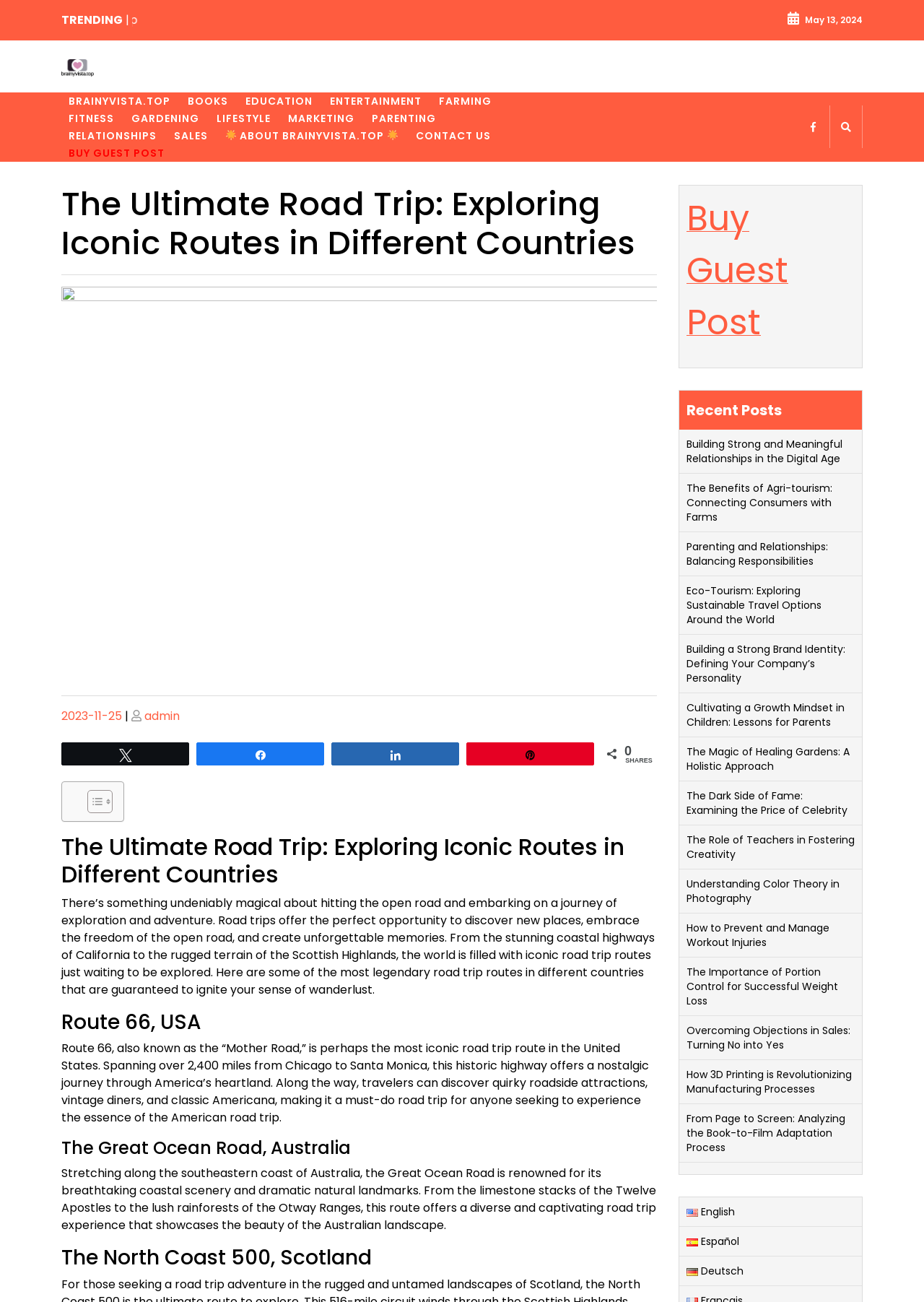Kindly provide the bounding box coordinates of the section you need to click on to fulfill the given instruction: "Share the article on Twitter".

[0.067, 0.571, 0.204, 0.587]